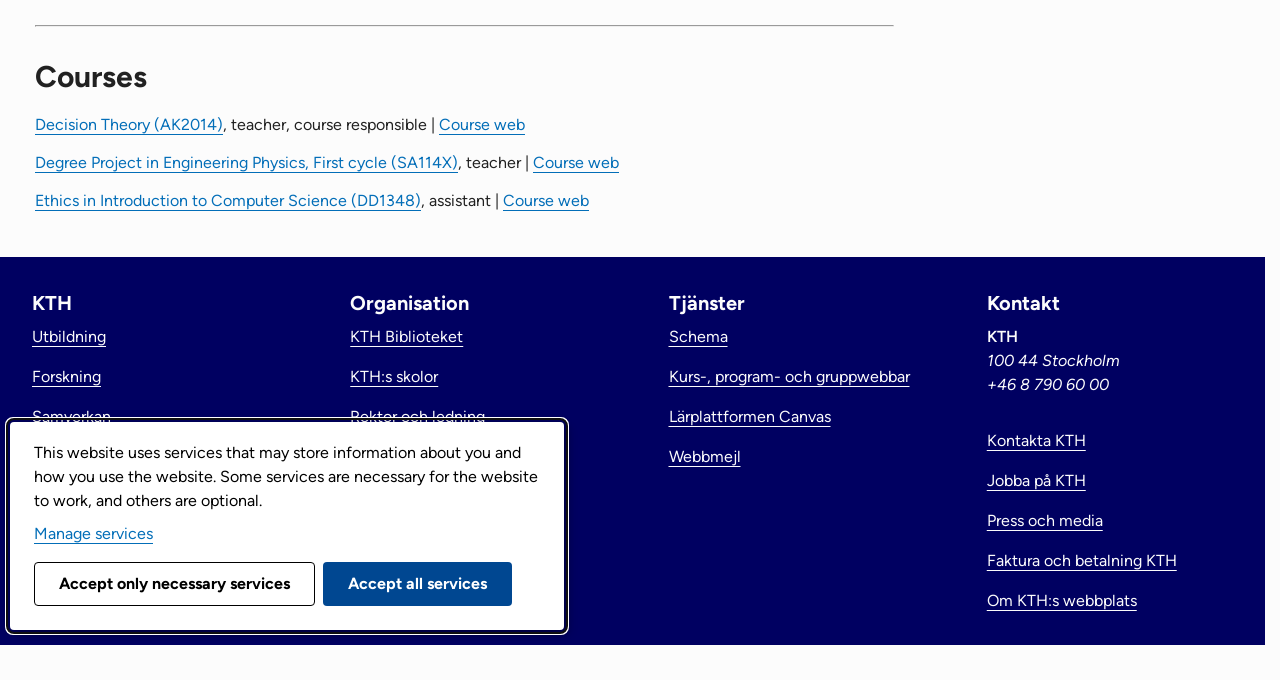Using the description: "Jobba på KTH", identify the bounding box of the corresponding UI element in the screenshot.

[0.771, 0.693, 0.848, 0.721]